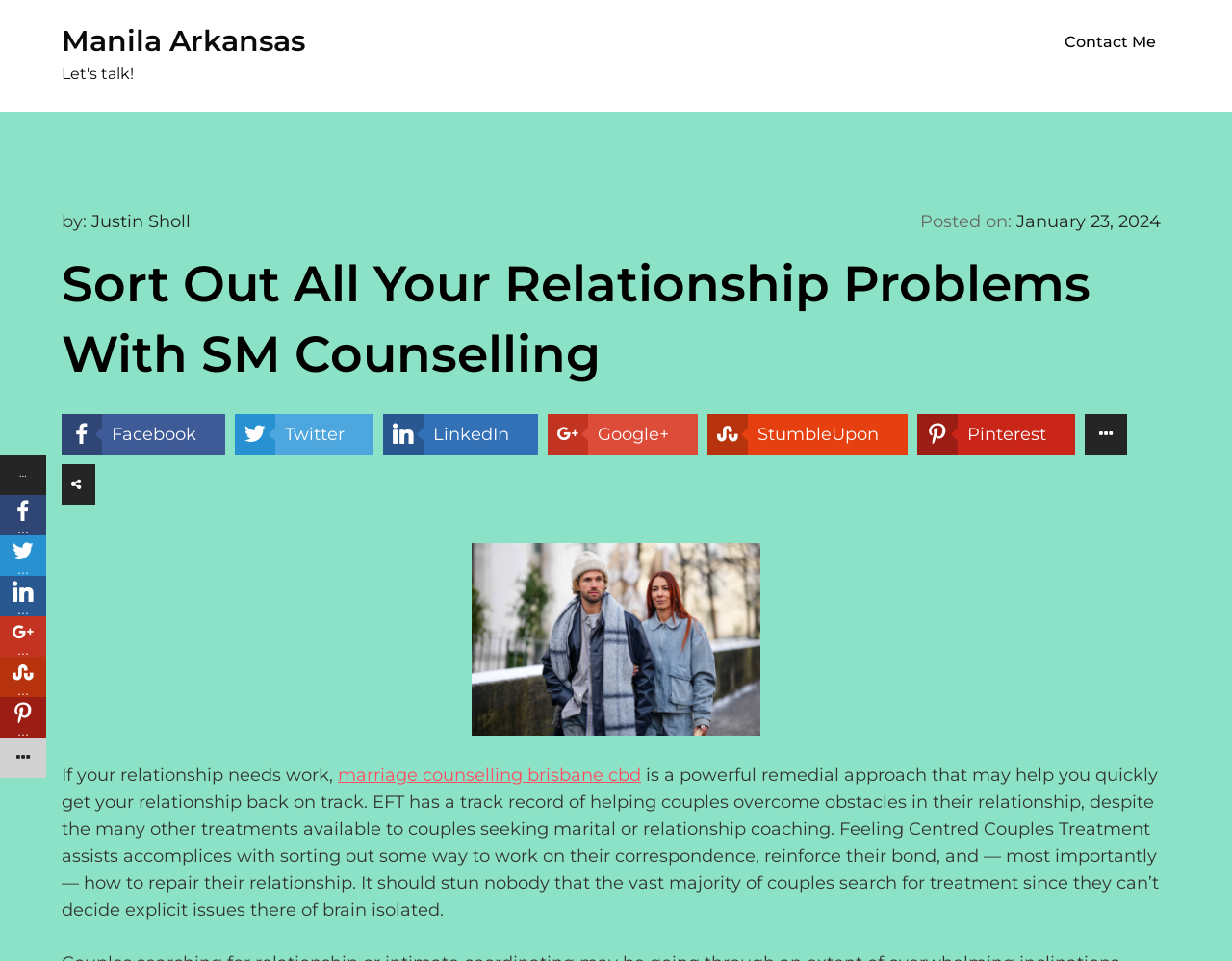Offer a meticulous description of the webpage's structure and content.

The webpage appears to be a blog post or article about relationship counseling, specifically highlighting the benefits of marriage counseling in Brisbane CBD. At the top of the page, there is a link to "Manila Arkansas" and a link to "Contact Me" with the name "Justin Sholl" and a date "January 23, 2024" next to it. 

Below this, there is a header section with the title "Sort Out All Your Relationship Problems With SM Counselling". This is followed by a row of social media links, including Facebook, Twitter, LinkedIn, Google+, StumbleUpon, and Pinterest. 

To the right of the social media links, there is a small image. Below this, there is a block of text that starts with "If your relationship needs work, marriage counselling brisbane cbd is a powerful remedial approach that may help you quickly get your relationship back on track." The text continues to explain the benefits of EFT (Emotionally Focused Therapy) and Feeling Centred Couples Treatment in helping couples overcome obstacles in their relationship.

On the left side of the page, there are several links to share the article on social media platforms, including Facebook, Twitter, LinkedIn, Google+, StumbleUpon, and Pinterest, each represented by an icon.